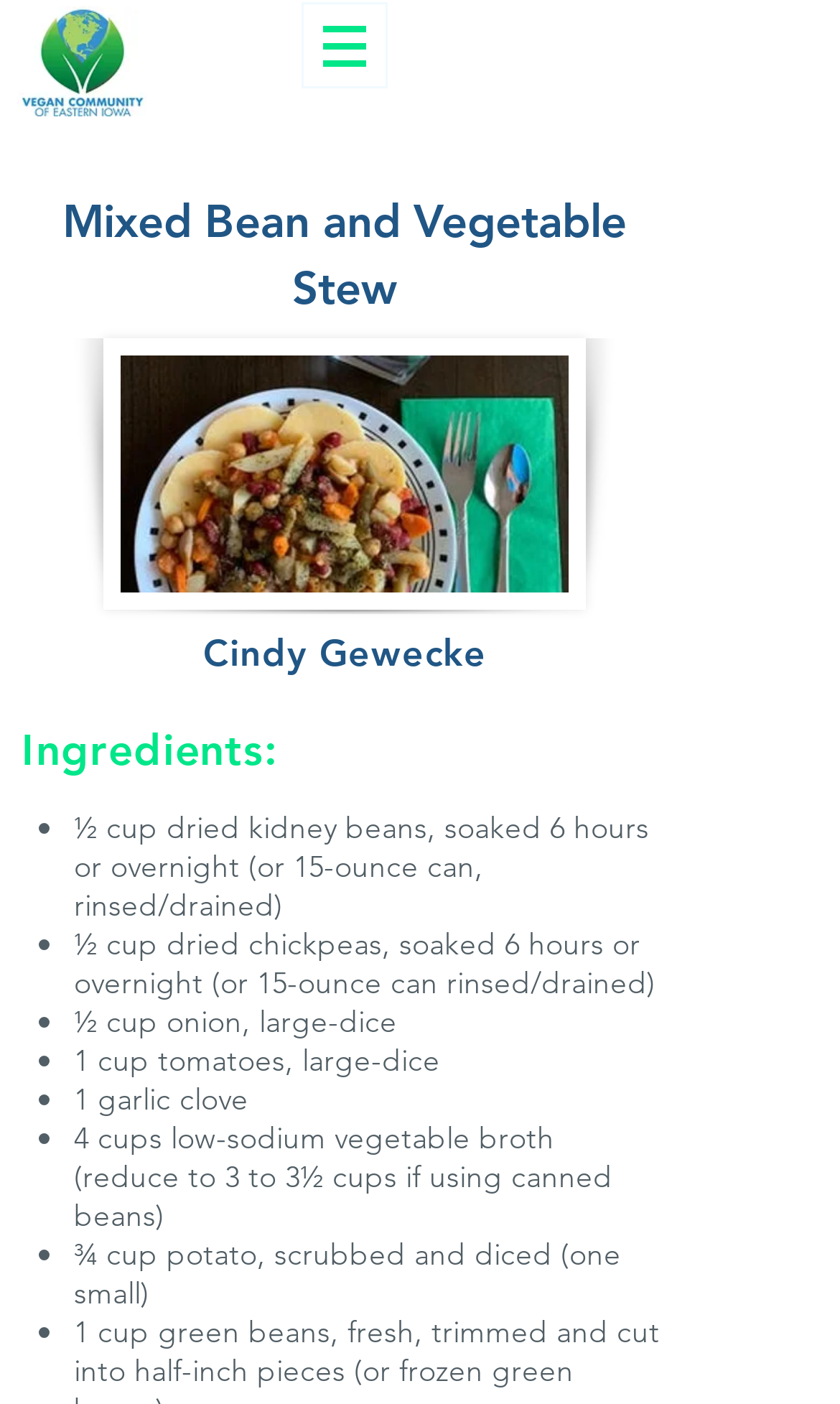Respond with a single word or phrase for the following question: 
What is the purpose of the image on the webpage?

To illustrate the recipe